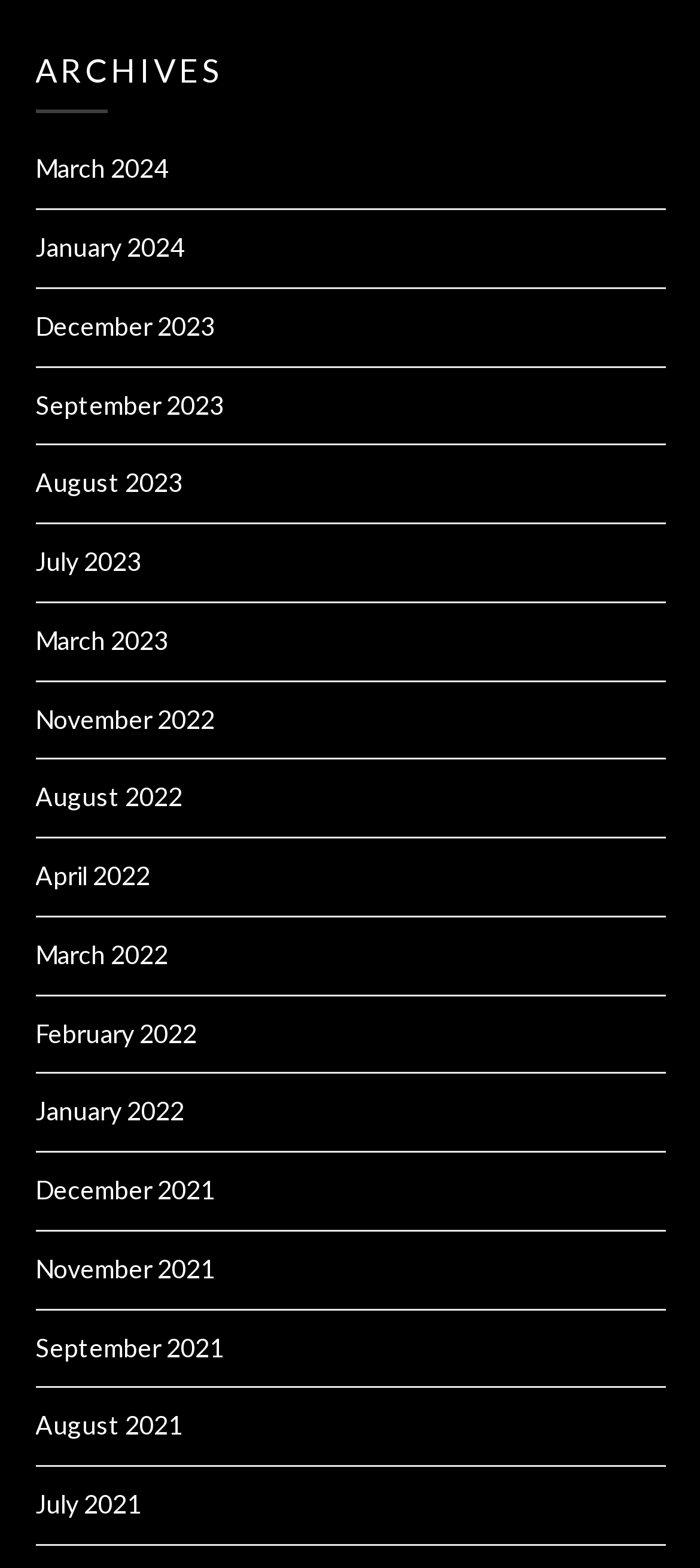Are there any archives available for the month of May?
Look at the screenshot and respond with one word or a short phrase.

No